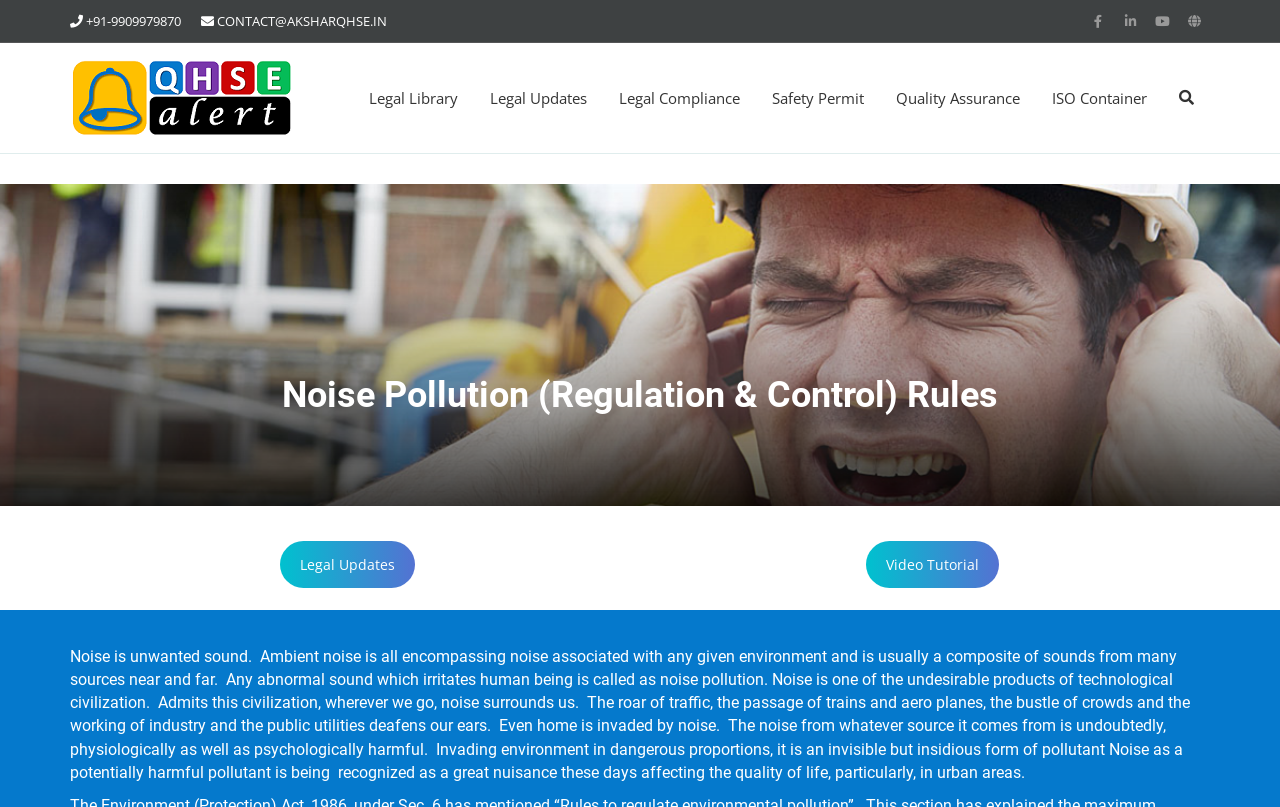Please reply with a single word or brief phrase to the question: 
What is the logo of the website?

QHSEalert-Logo